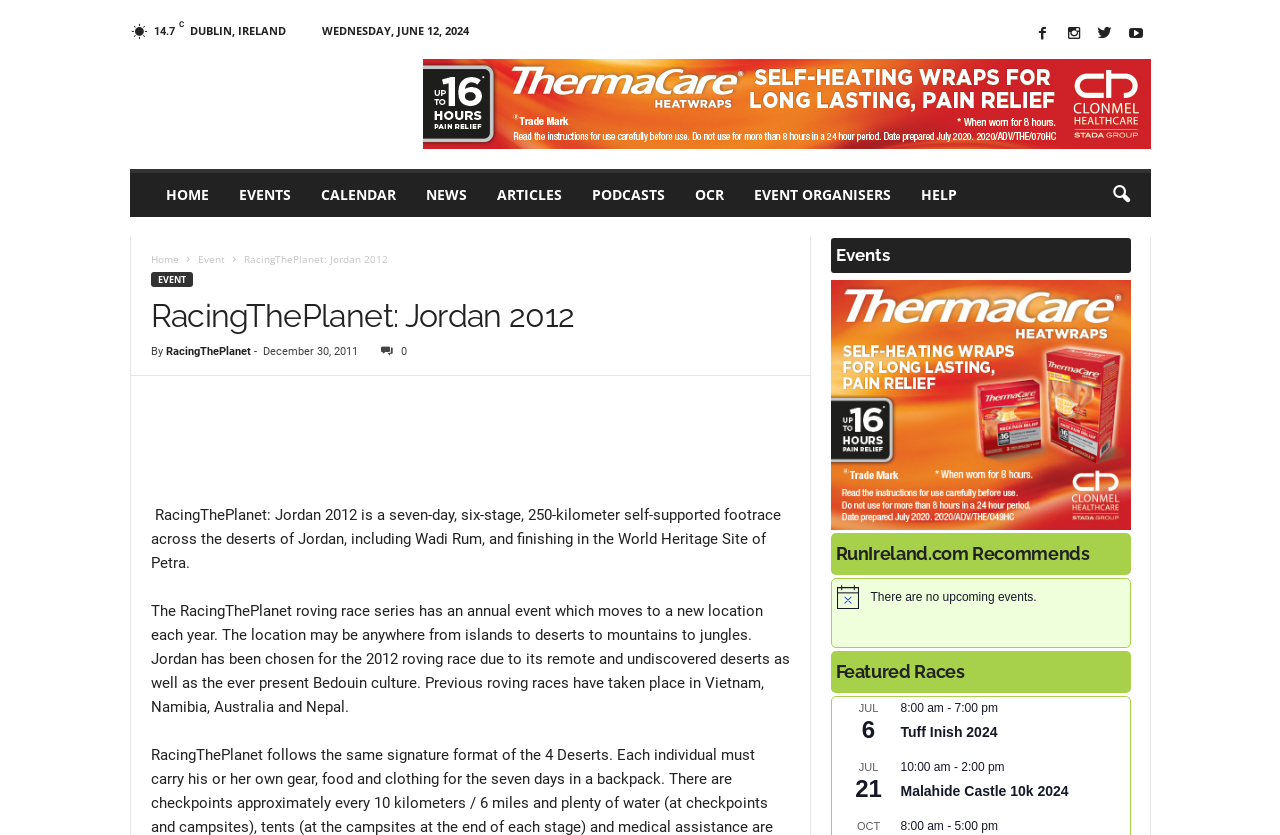Find the UI element described as: "comedy club performance" and predict its bounding box coordinates. Ensure the coordinates are four float numbers between 0 and 1, [left, top, right, bottom].

None